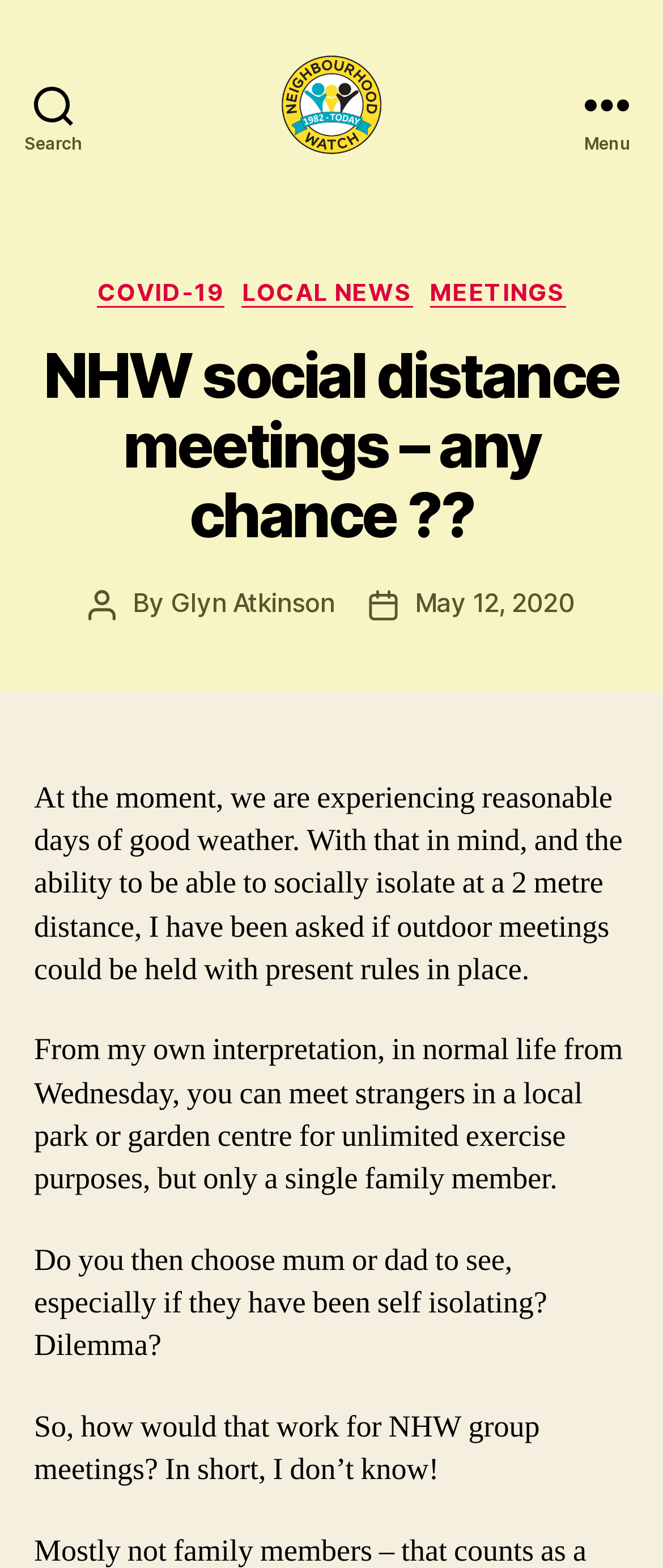Please find the bounding box coordinates of the section that needs to be clicked to achieve this instruction: "Click the Search button".

[0.0, 0.0, 0.162, 0.133]